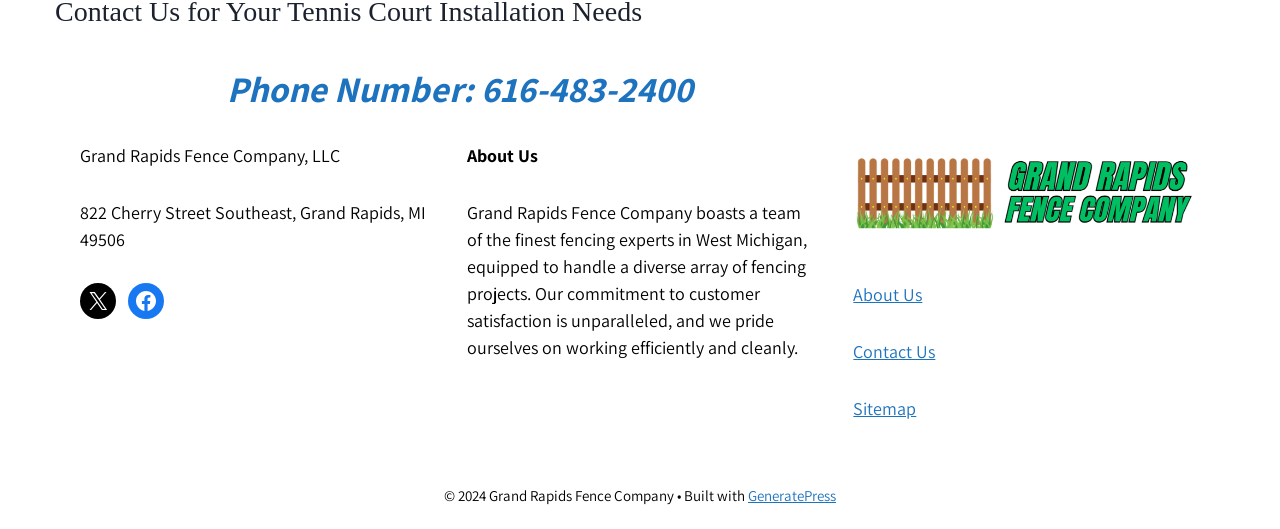What social media platform is linked?
Use the screenshot to answer the question with a single word or phrase.

Facebook